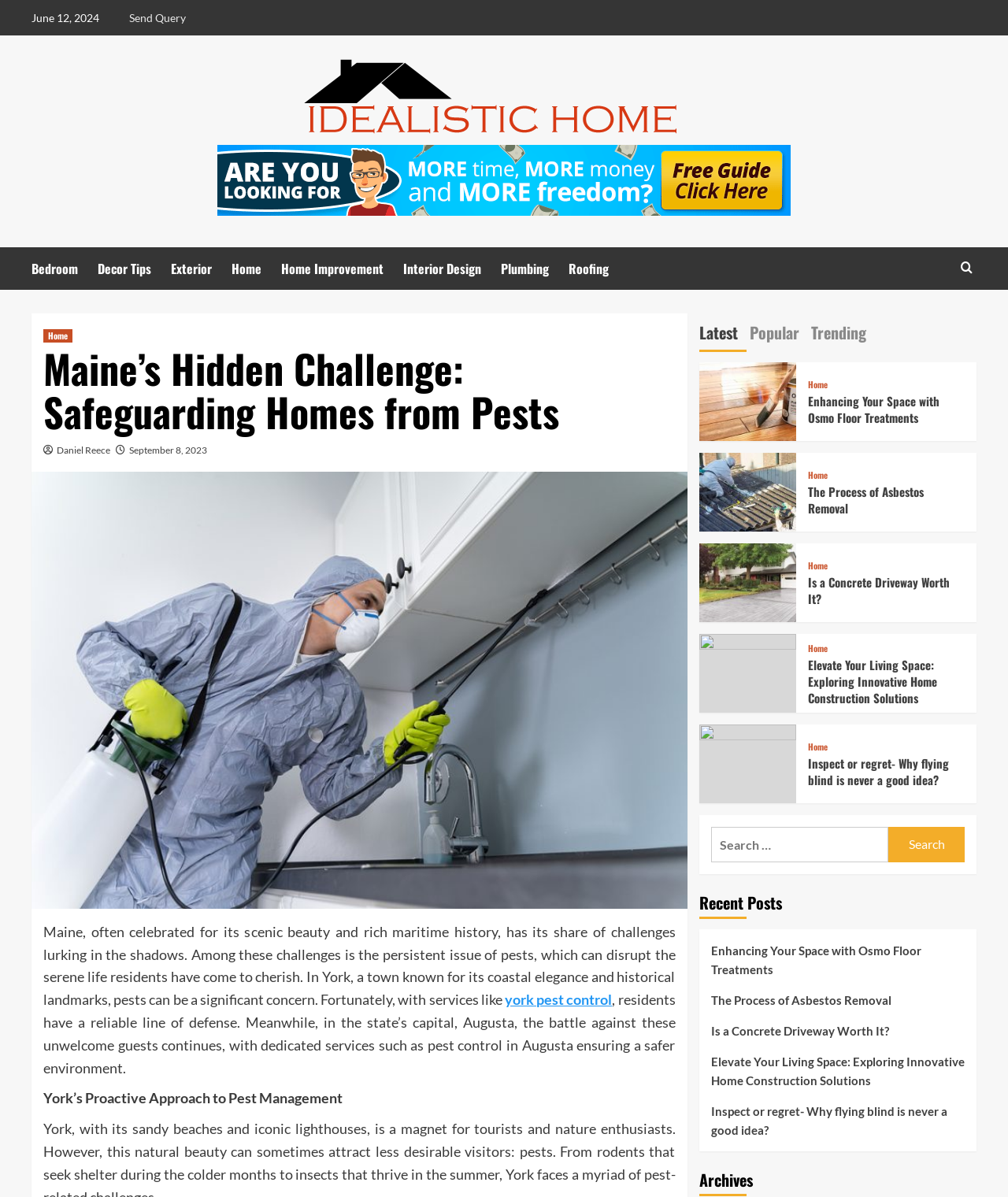Give an in-depth explanation of the webpage layout and content.

The webpage is about Idealistic Home, a website focused on home exterior aesthetics and improvement. At the top, there is a date "June 12, 2024" and a link to "Send Query". Below that, there is a logo and a link to the website's homepage, "Idealistic Home – Ideas for Improving Home Exterior Aesthetics". 

To the right of the logo, there are several links to different categories, including "Bedroom", "Decor Tips", "Exterior", "Home", "Home Improvement", "Interior Design", "Plumbing", and "Roofing". 

Below the categories, there is a header section with a title "Maine’s Hidden Challenge: Safeguarding Homes from Pests" and a subtitle that discusses the issue of pests in Maine, particularly in York and Augusta. The text explains how pests can disrupt the serene life of residents and how services like pest control can provide a reliable line of defense.

Under the header section, there is a tab list with three tabs: "Latest", "Popular", and "Trending". Below the tabs, there is a tab panel with several links to different articles, including "Enhancing Your Space with Osmo Floor Treatments", "The Process of Asbestos Removal", "Is a Concrete Driveway Worth It?", "Elevate Your Living Space: Exploring Innovative Home Construction Solutions", and "Inspect or regret- Why flying blind is never a good idea?".

To the right of the tab panel, there is a search bar with a button to search for specific topics. Below the search bar, there is a heading "Recent Posts" with links to the same articles listed in the tab panel.